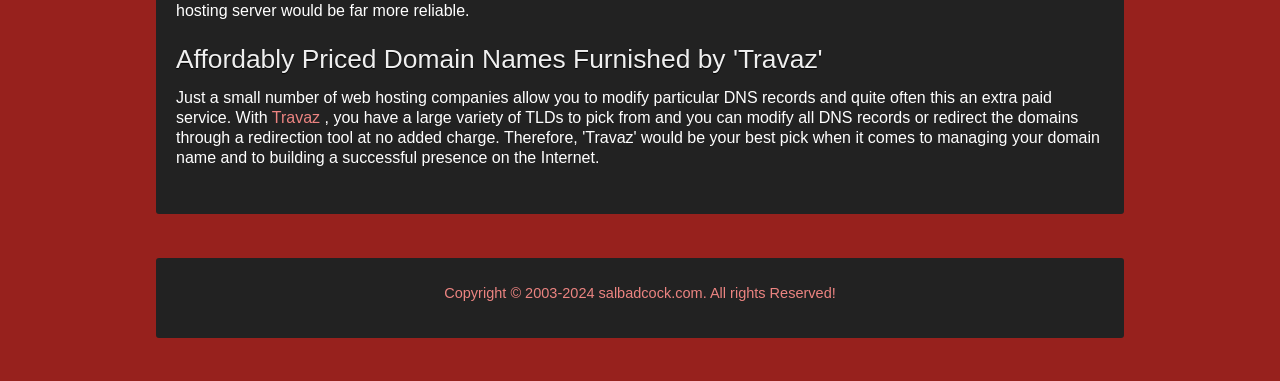Please find the bounding box for the UI component described as follows: "salbadcock.com".

[0.468, 0.747, 0.549, 0.789]